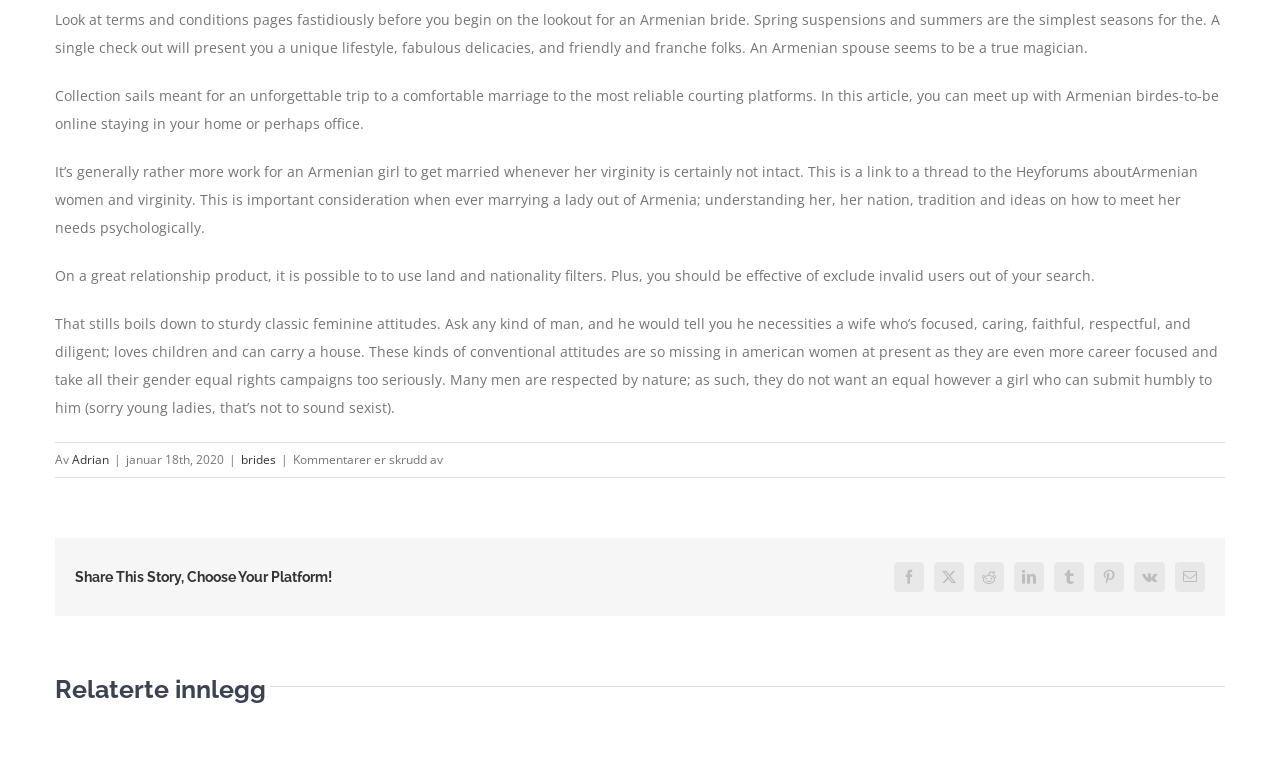Locate the bounding box coordinates of the clickable area needed to fulfill the instruction: "Click on 'Adrian'".

[0.056, 0.586, 0.085, 0.608]